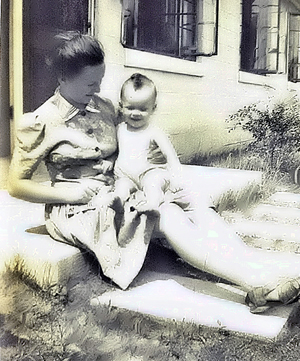Explain the image in detail, mentioning the main subjects and background elements.

The image captures a tender moment from 1942, featuring a woman sitting on the steps outside a house with a young child on her lap. The woman, dressed in a light-colored dress with a modest neckline and short sleeves, smiles affectionately at the baby, who appears to be cheerful and content, showcasing a playful grin. The setting includes grass and the outline of a house in the background, characterized by large windows that let in natural light. The photograph, described as a family snapshot, reflects warmth and connection, likely representing an intimate moment shared between a mother and her child during that era.